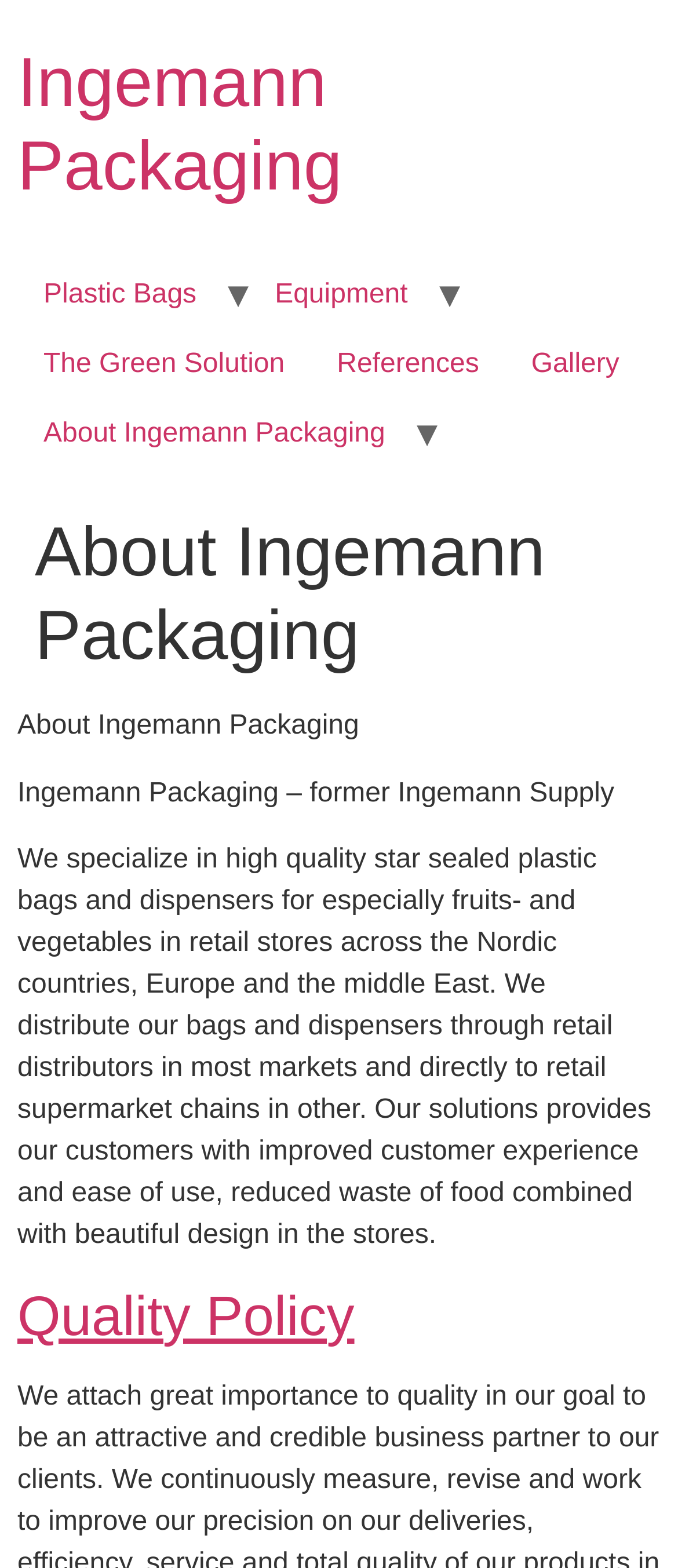By analyzing the image, answer the following question with a detailed response: What is the name of Ingemann Packaging's former company?

The webpage mentions that Ingemann Packaging is the former Ingemann Supply, indicating a change in the company's name.